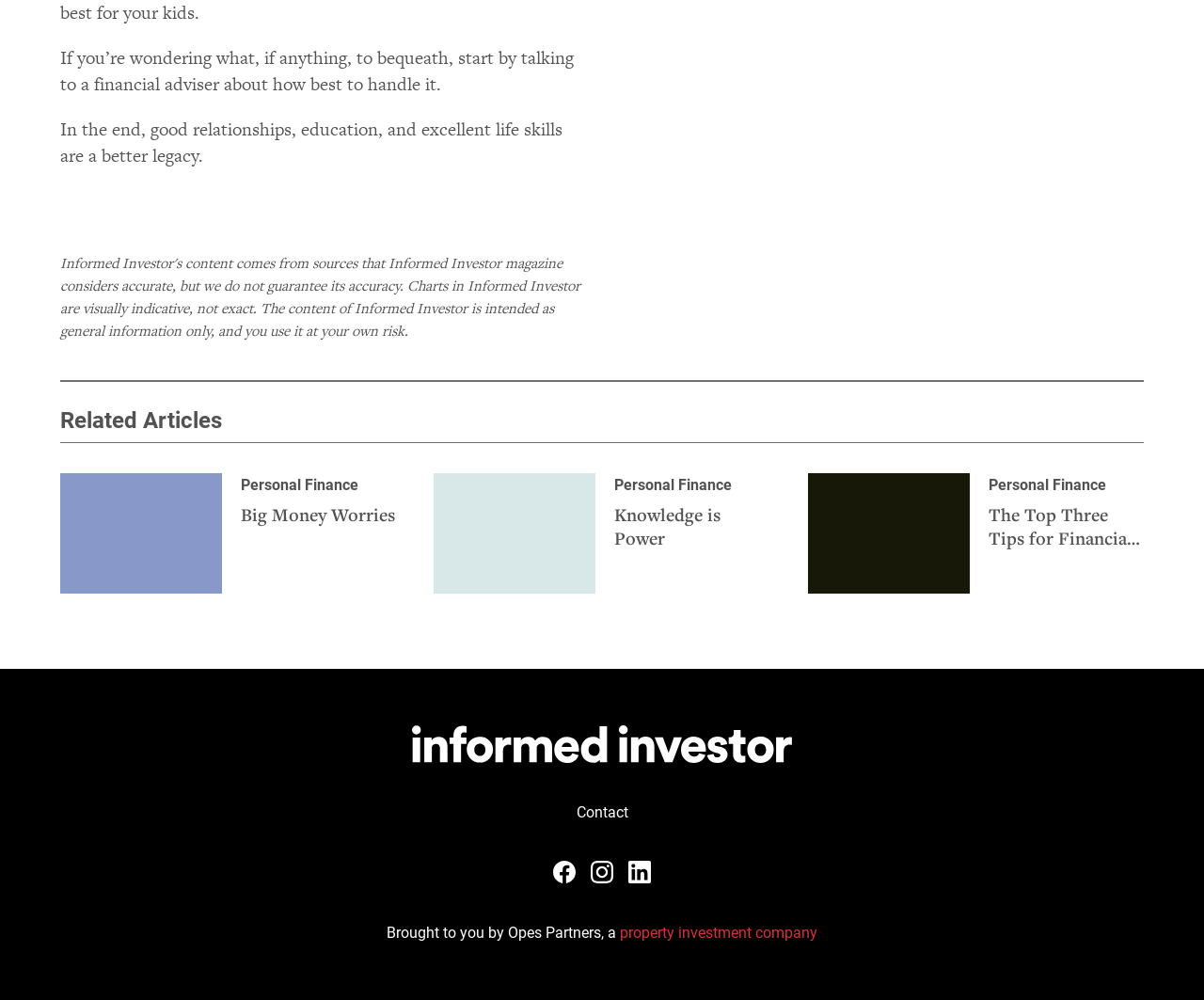Give a succinct answer to this question in a single word or phrase: 
What is the topic of the articles?

Personal Finance